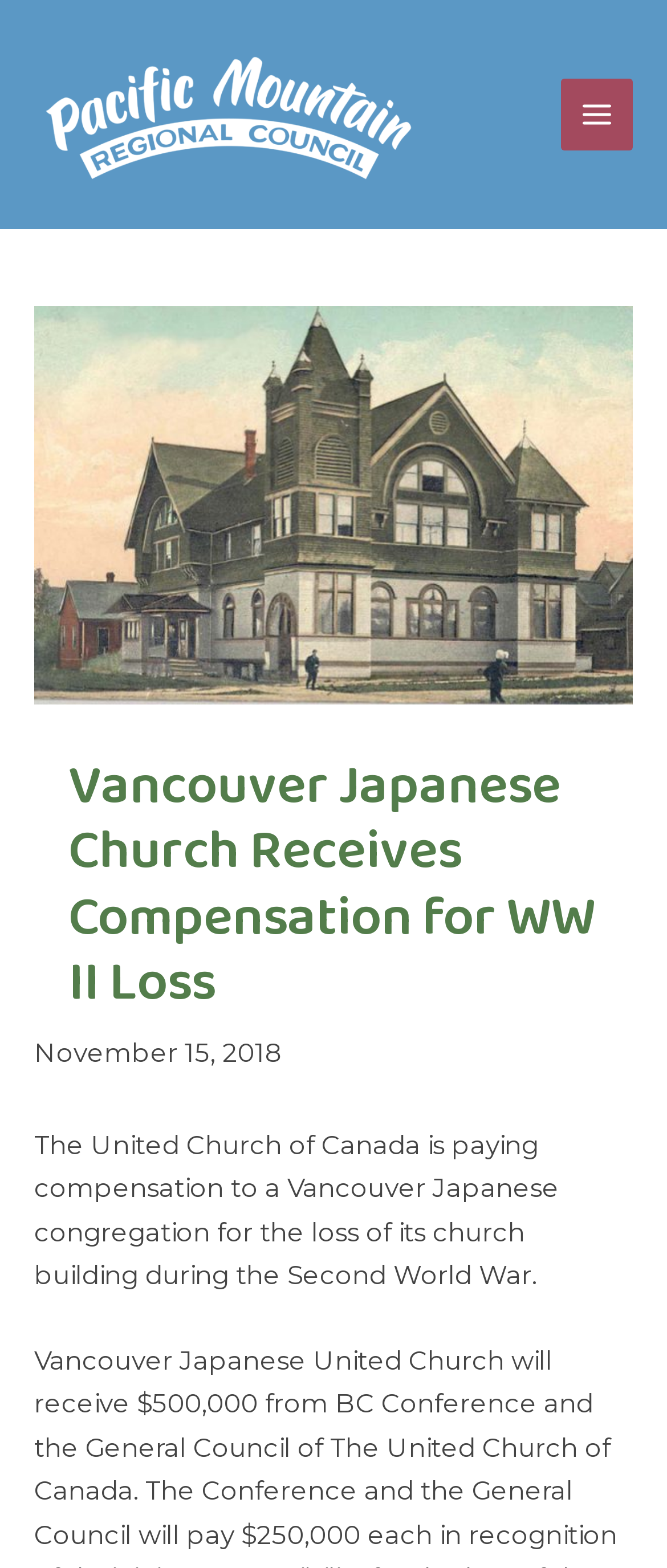Please find and generate the text of the main heading on the webpage.

Vancouver Japanese Church Receives Compensation for WW II Loss